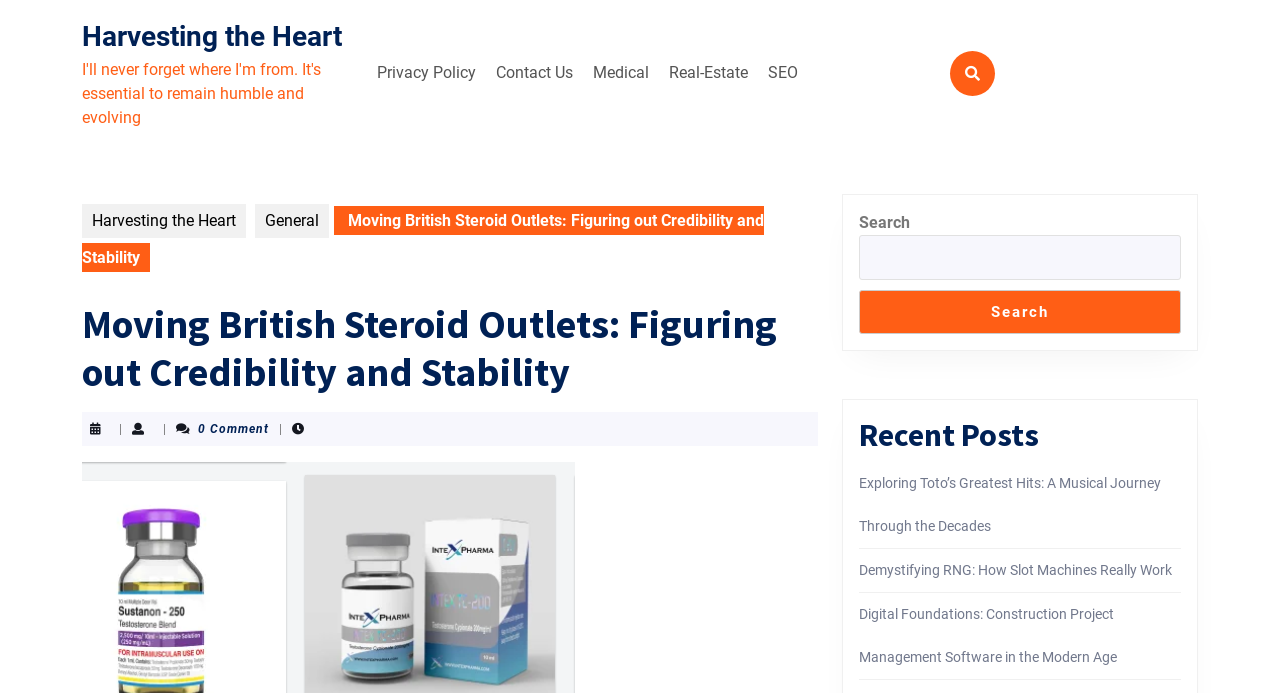What is the topic of the first recent post?
Could you answer the question with a detailed and thorough explanation?

The first recent post is a link with the text 'Exploring Toto’s Greatest Hits: A Musical Journey Through the Decades', indicating that the topic of the post is Toto's music.